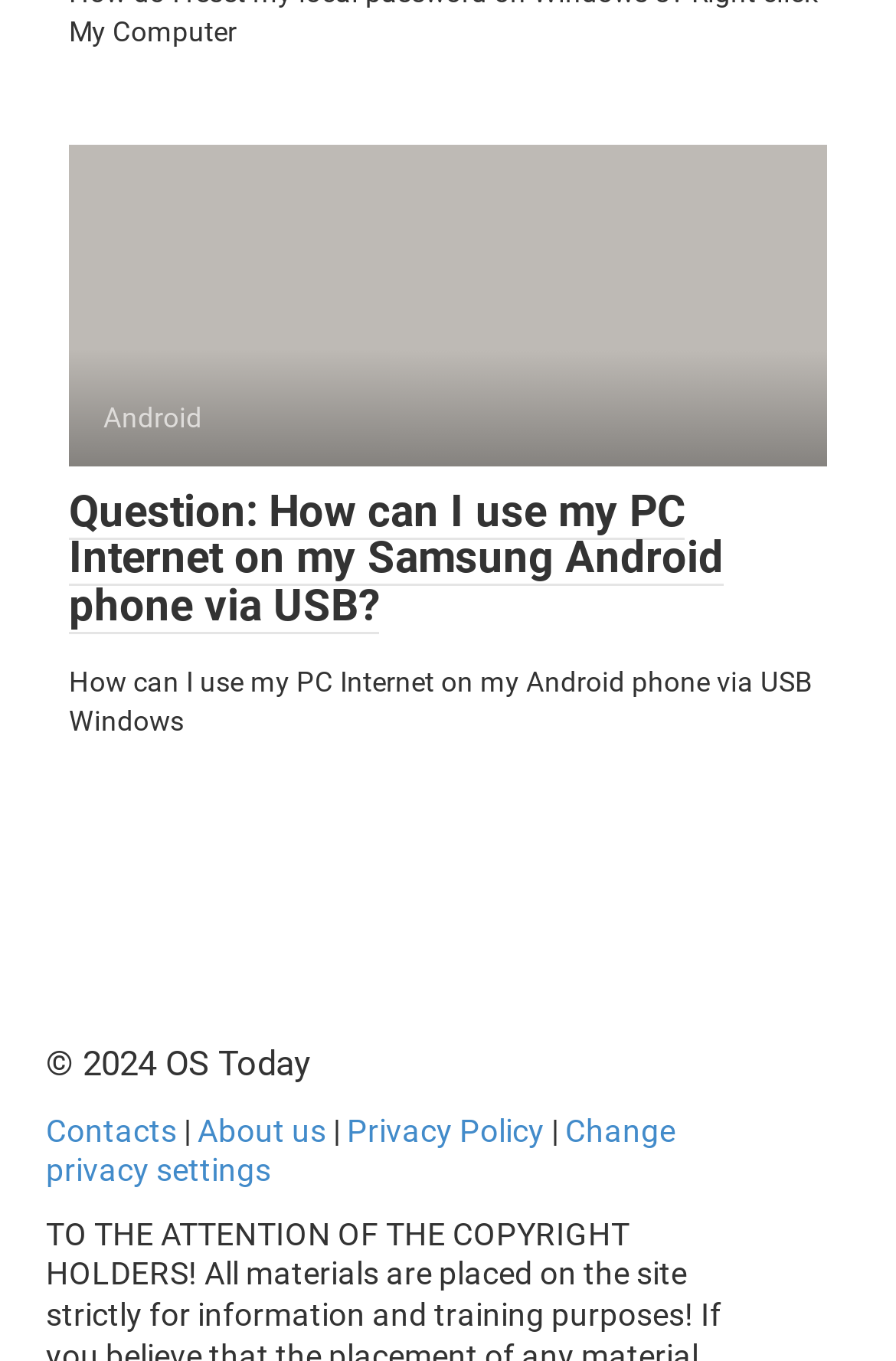What are the navigation links at the bottom of the webpage?
Examine the image and give a concise answer in one word or a short phrase.

Contacts, About us, Privacy Policy, Change privacy settings